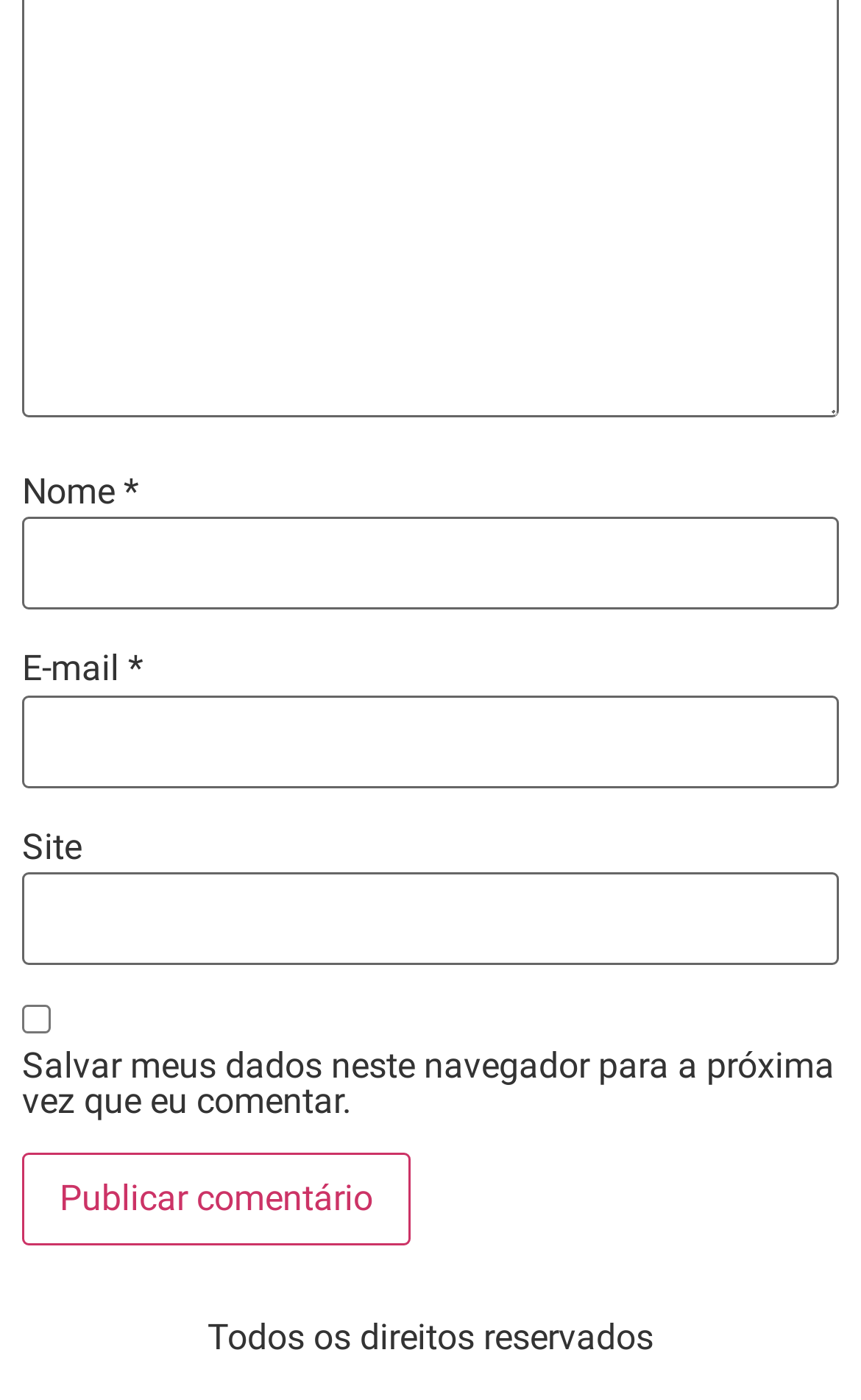Please answer the following question using a single word or phrase: 
What is the text at the bottom of the page?

All rights reserved